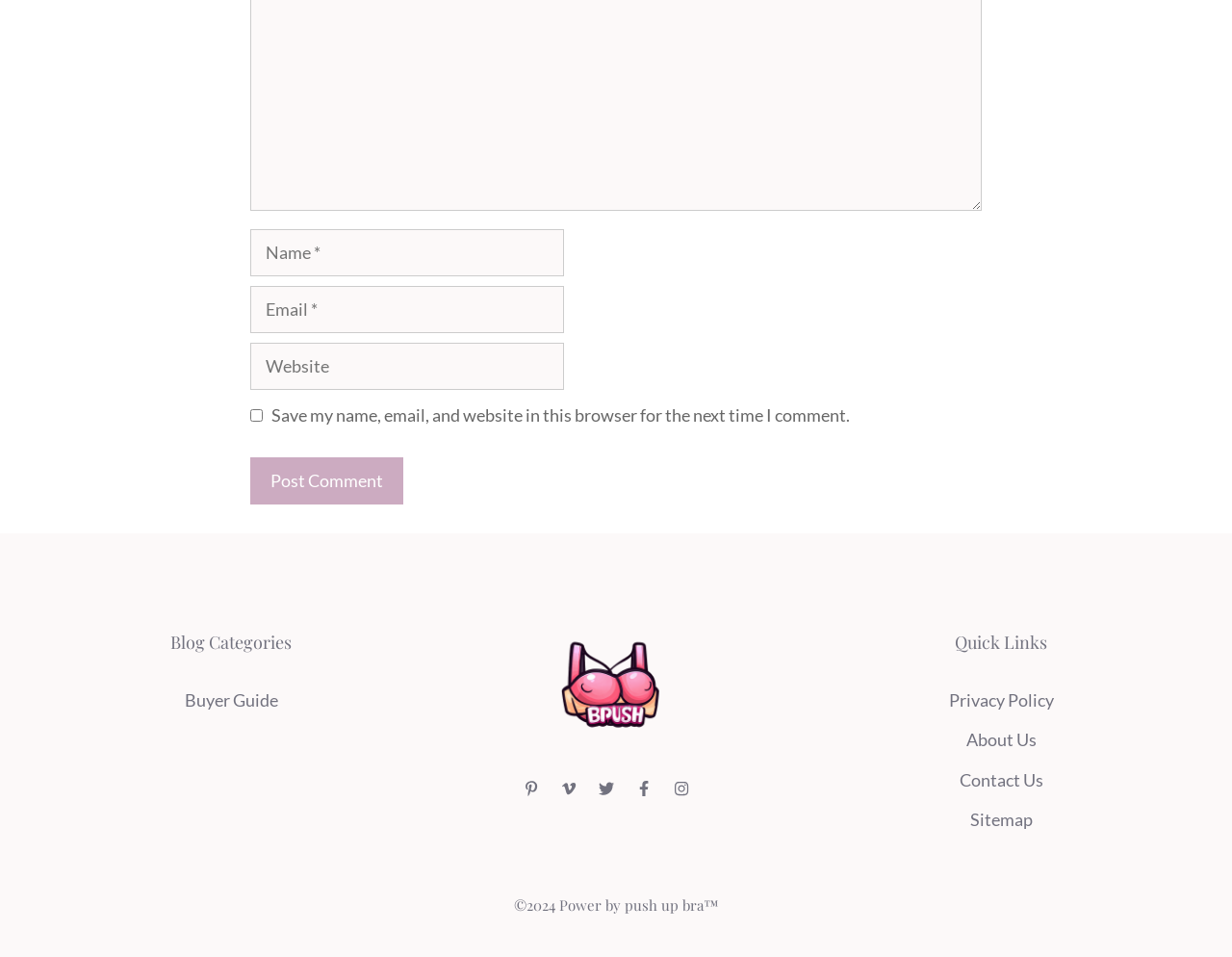What is the copyright year of the webpage?
Carefully analyze the image and provide a detailed answer to the question.

The copyright information is located at the bottom of the webpage and is denoted by the '©' symbol, followed by the year '2024'.